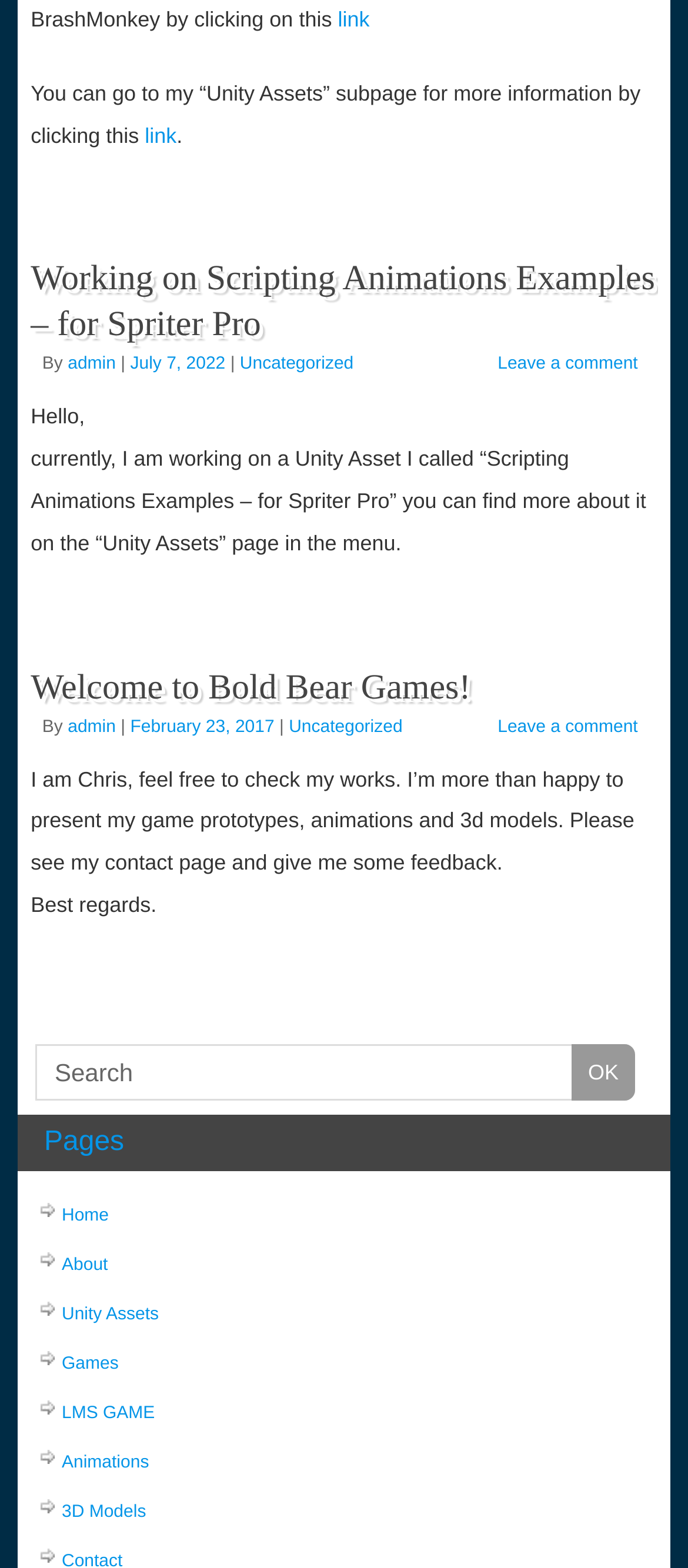Pinpoint the bounding box coordinates of the area that should be clicked to complete the following instruction: "Leave a comment". The coordinates must be given as four float numbers between 0 and 1, i.e., [left, top, right, bottom].

[0.723, 0.226, 0.927, 0.239]